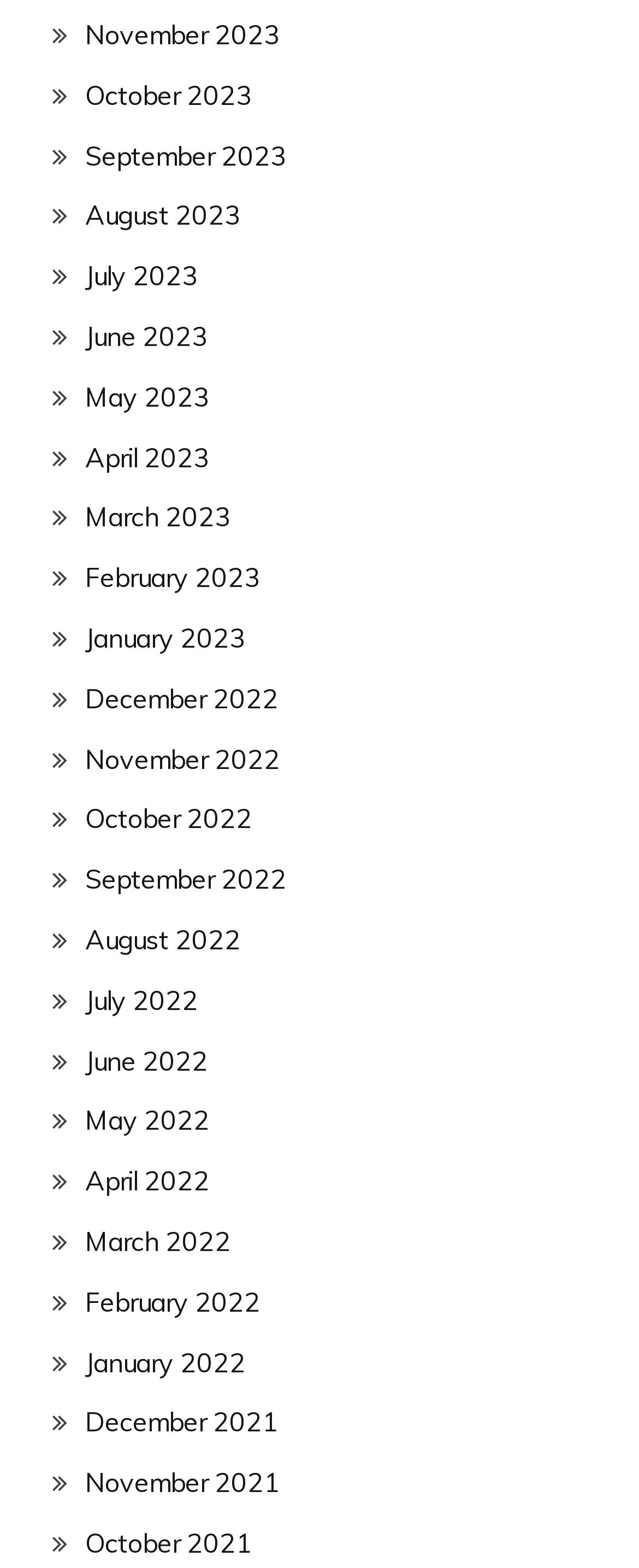Please identify the bounding box coordinates for the region that you need to click to follow this instruction: "View November 2023".

[0.133, 0.012, 0.438, 0.032]